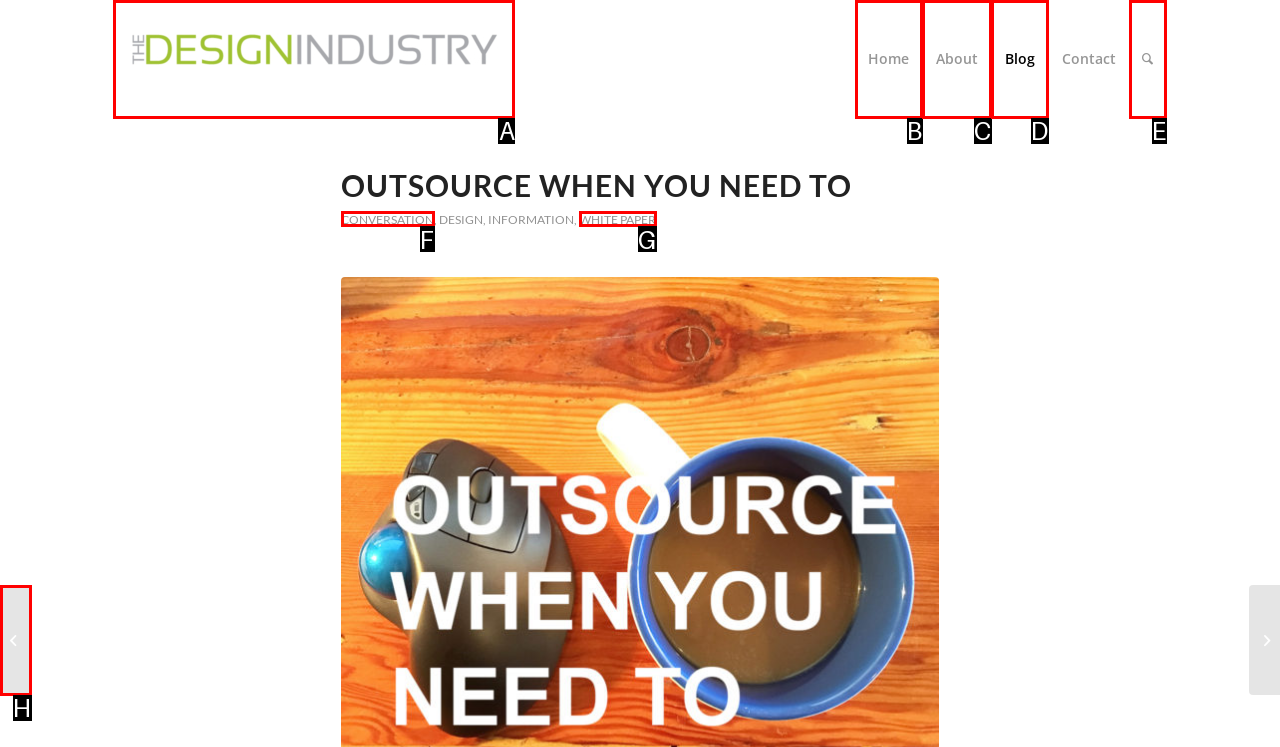Choose the UI element you need to click to carry out the task: read about the designer.
Respond with the corresponding option's letter.

A